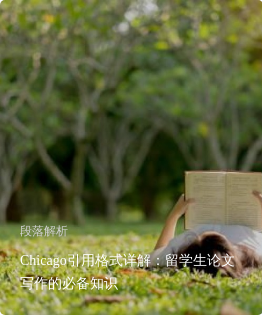Observe the image and answer the following question in detail: What is the atmosphere of the outdoor scene?

The background features a lush landscape with greenery and soft sunlight filtering through the trees, creating a tranquil atmosphere that fosters concentration, allowing the student to focus on their studies.